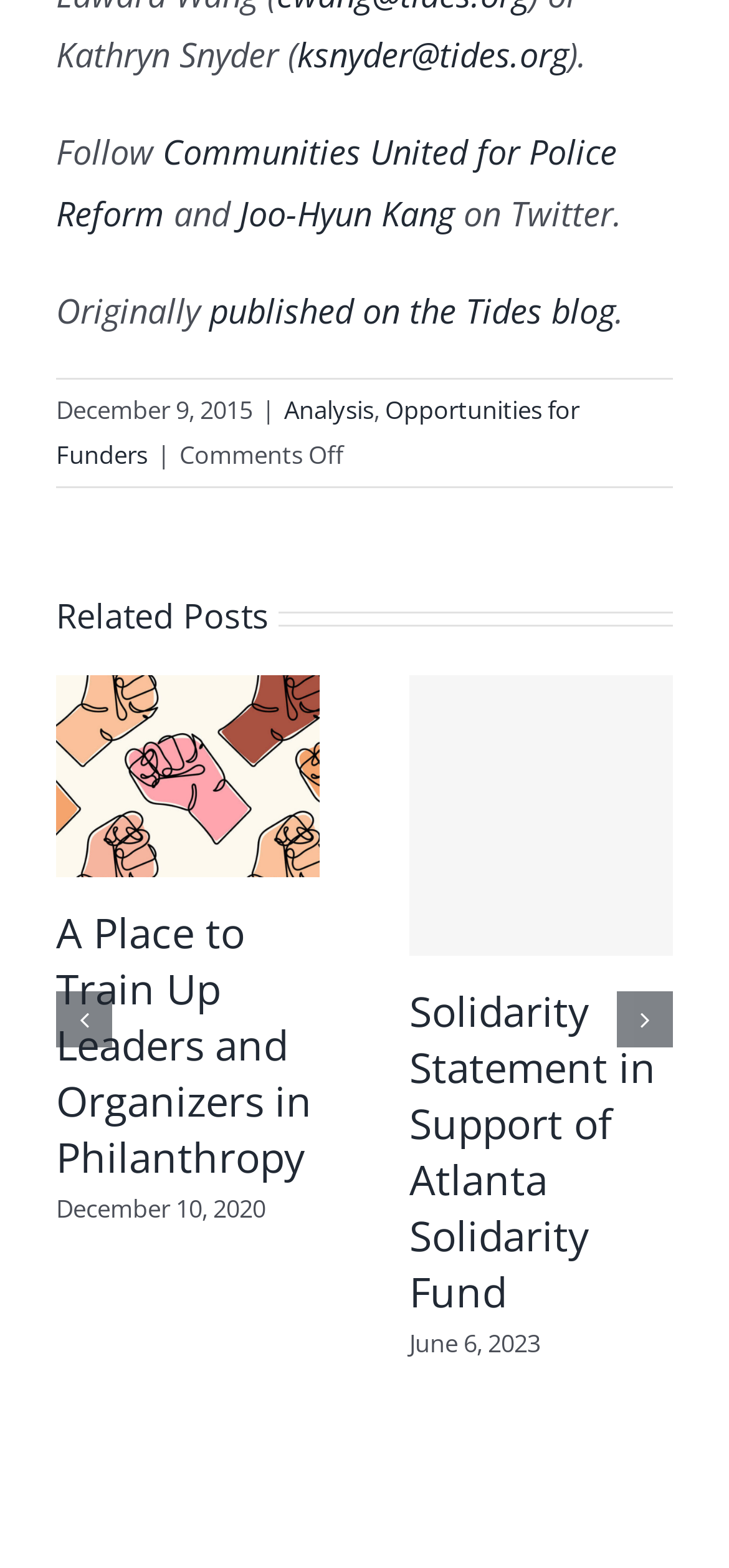What is the category of the blog post?
Please answer the question with a detailed response using the information from the screenshot.

The category of the blog post can be found below the title, where it says 'Analysis' with a link to it.